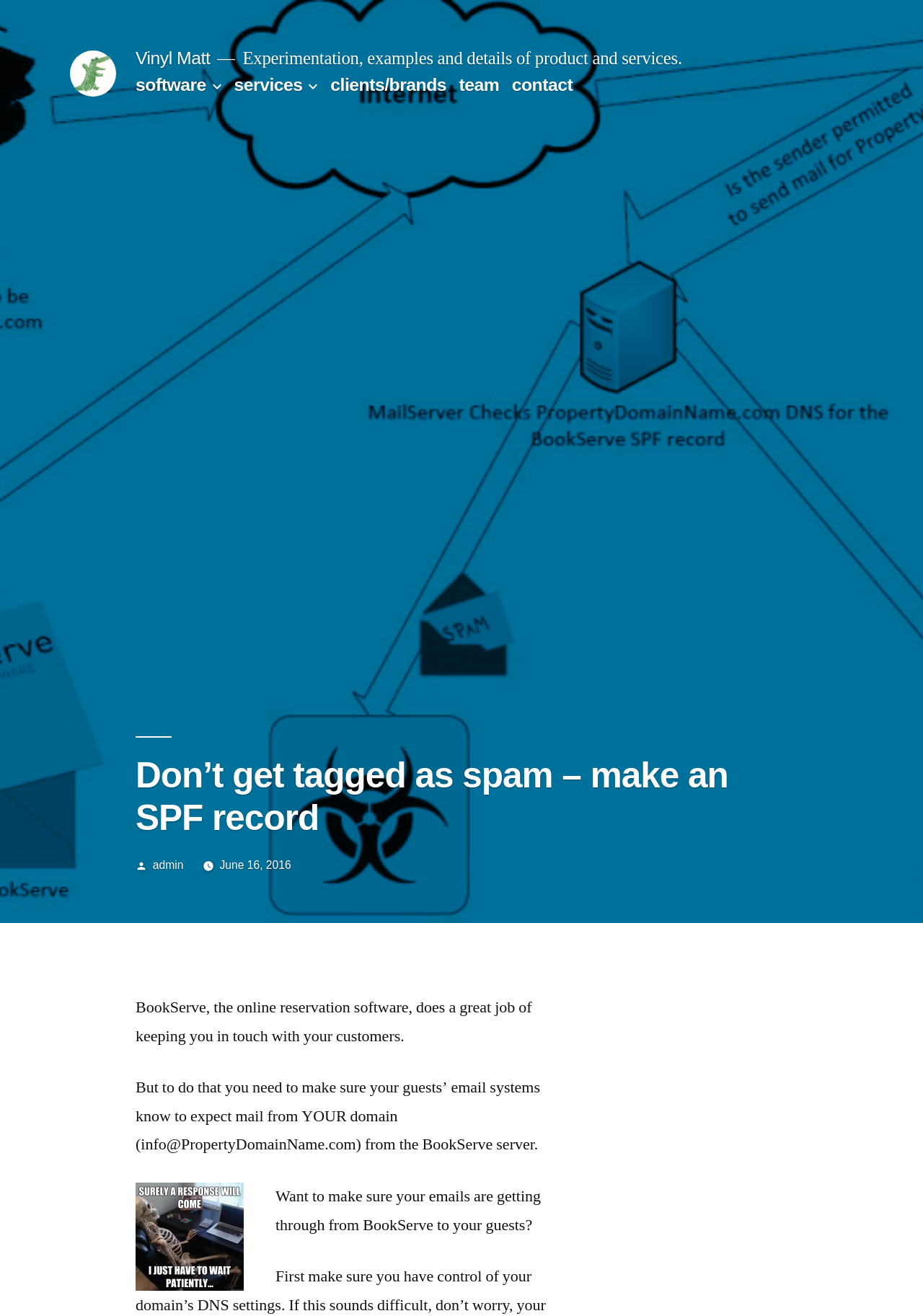Give a detailed overview of the webpage's appearance and contents.

This webpage is about creating an SPF record to avoid being tagged as spam. At the top left, there is a link to "Vinyl Matt" accompanied by a small image, and another link to "Vinyl Matt" is located to its right. Below these links, there is a brief description of the website, stating that it provides experimentation, examples, and details of products and services.

To the right of the description, there is a top menu navigation bar with several links, including "software", "services", "clients/brands", "team", and "contact". Each of these links has a corresponding button next to it.

Below the navigation bar, there is a heading that reads "Don’t get tagged as spam – make an SPF record". Underneath the heading, there is a section that displays the author and date of the post, "Posted by admin on June 16, 2016".

The main content of the webpage is a blog post that discusses the importance of creating an SPF record to ensure that emails from BookServe, an online reservation software, are delivered to customers' email systems. The post explains that this is necessary to prevent emails from being marked as spam. There is an image of a person waiting for a response at the bottom of the post.